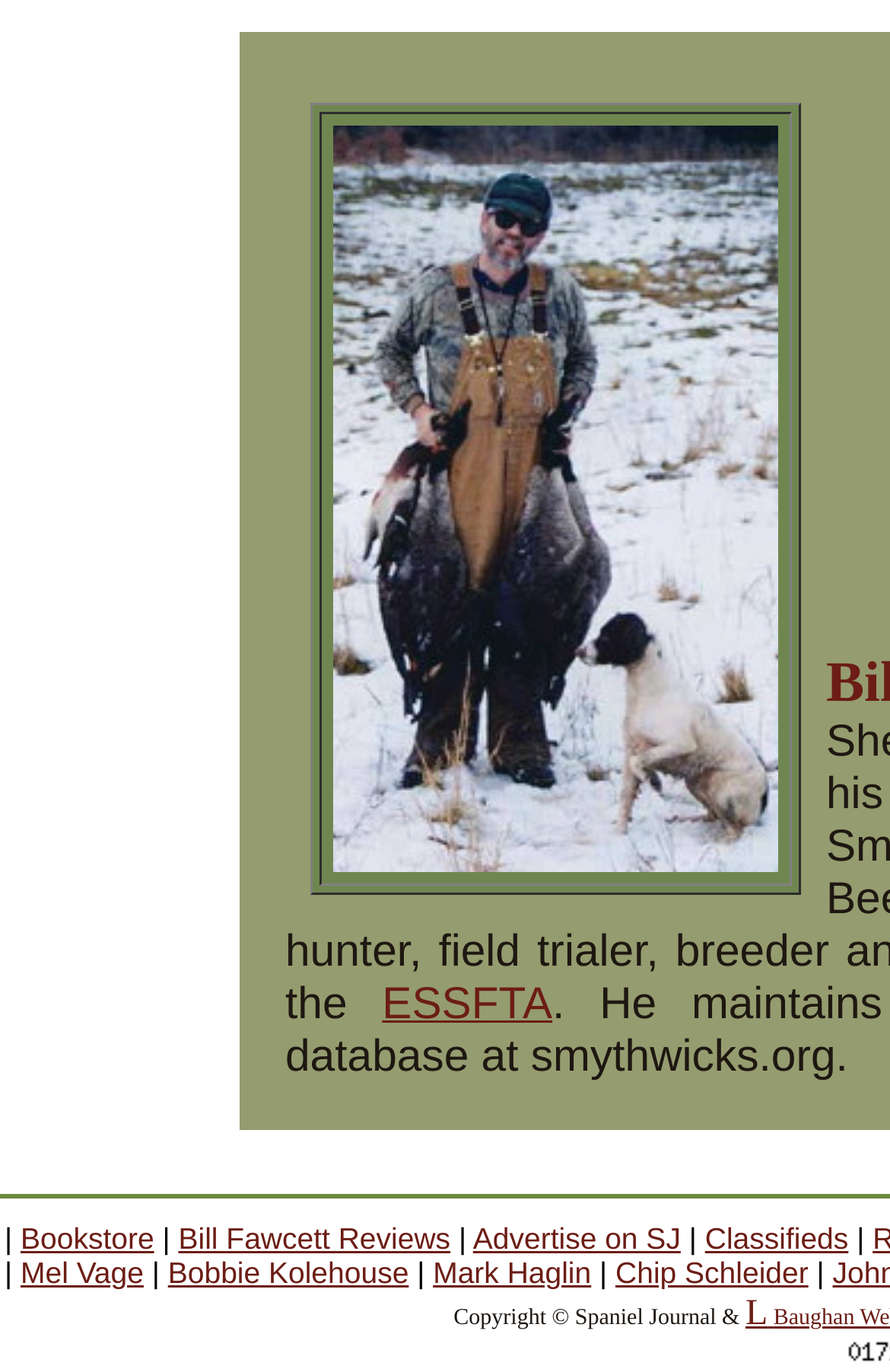Could you highlight the region that needs to be clicked to execute the instruction: "Read Bill Fawcett Reviews"?

[0.2, 0.89, 0.506, 0.915]